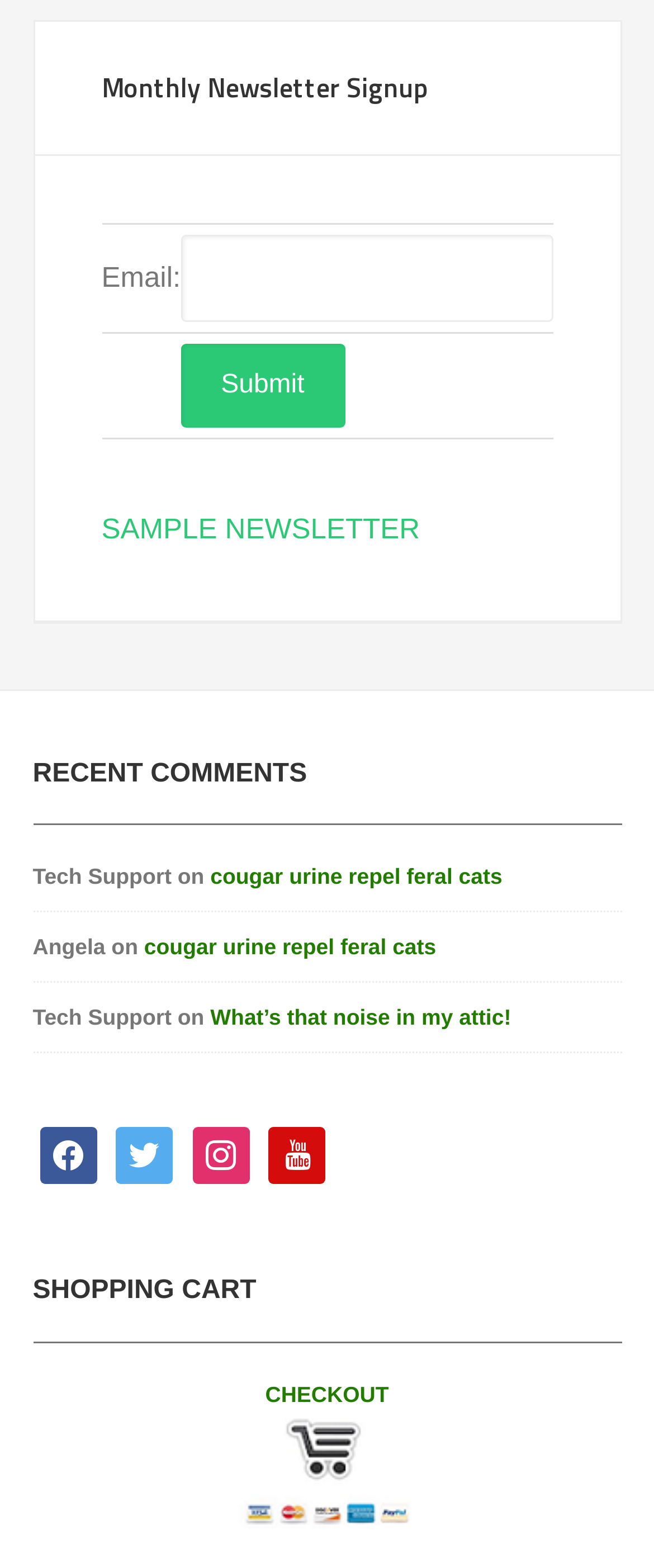What is the name of the latest article?
Look at the screenshot and respond with one word or a short phrase.

What’s that noise in my attic!